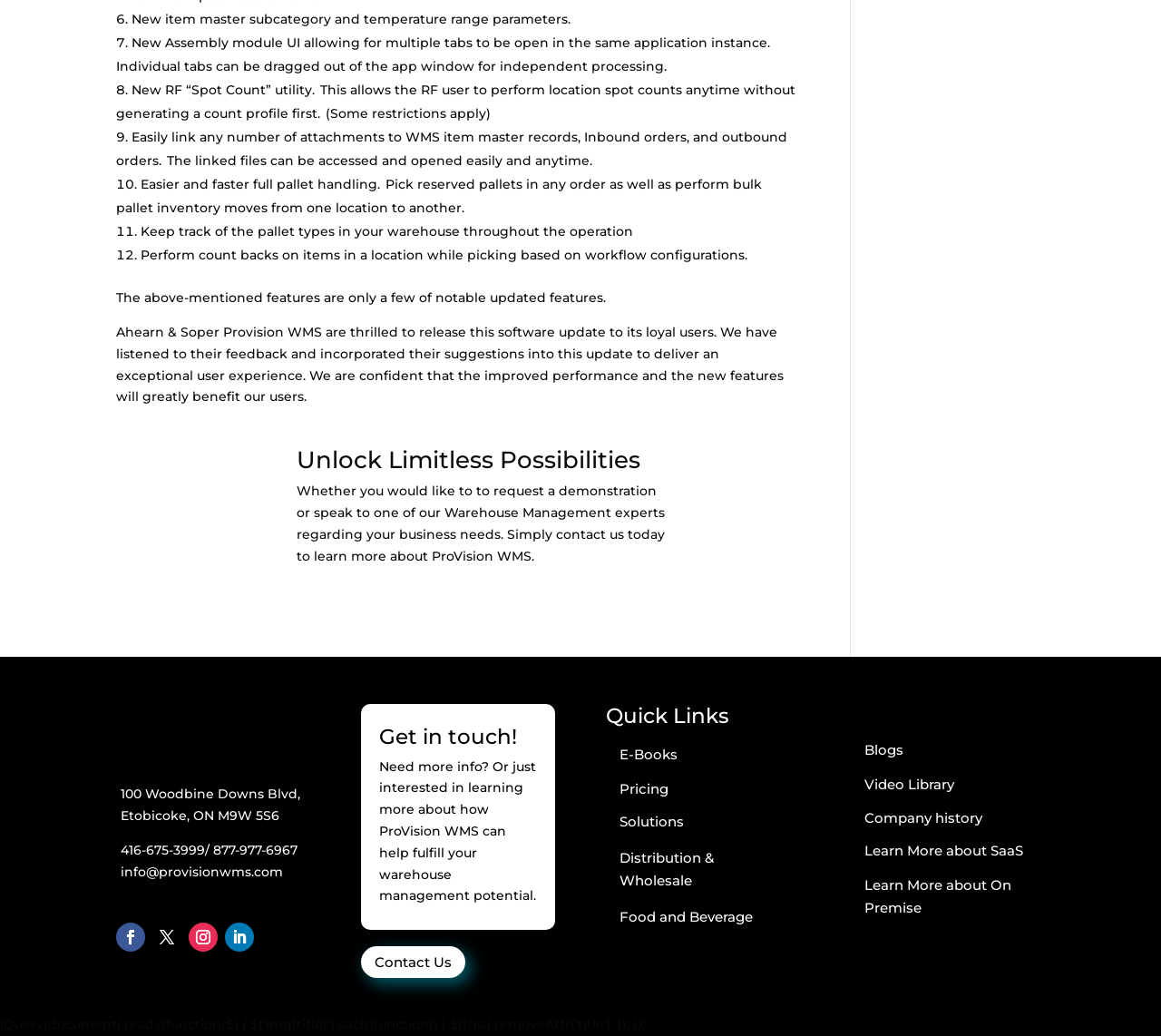Locate the bounding box coordinates of the clickable region necessary to complete the following instruction: "View the company history". Provide the coordinates in the format of four float numbers between 0 and 1, i.e., [left, top, right, bottom].

[0.733, 0.775, 0.858, 0.805]